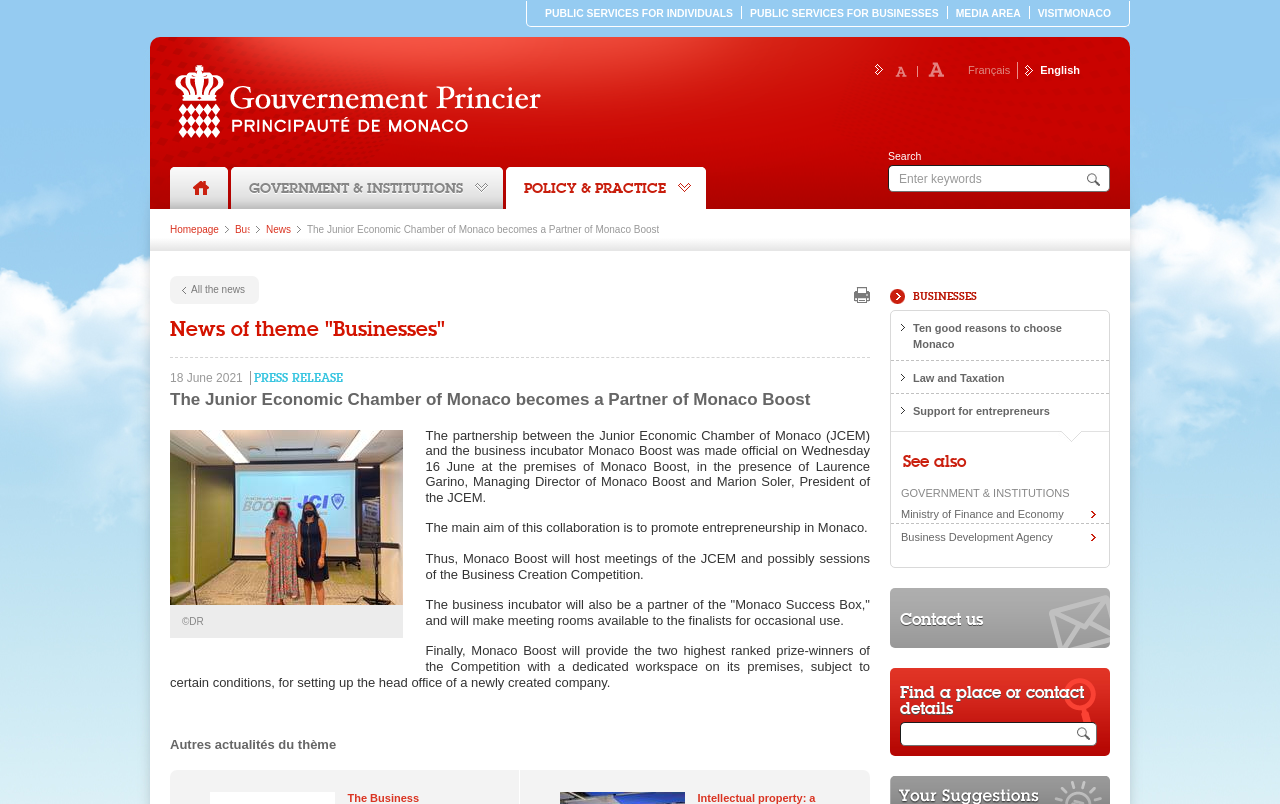Identify the first-level heading on the webpage and generate its text content.

The Junior Economic Chamber of Monaco becomes a Partner of Monaco Boost